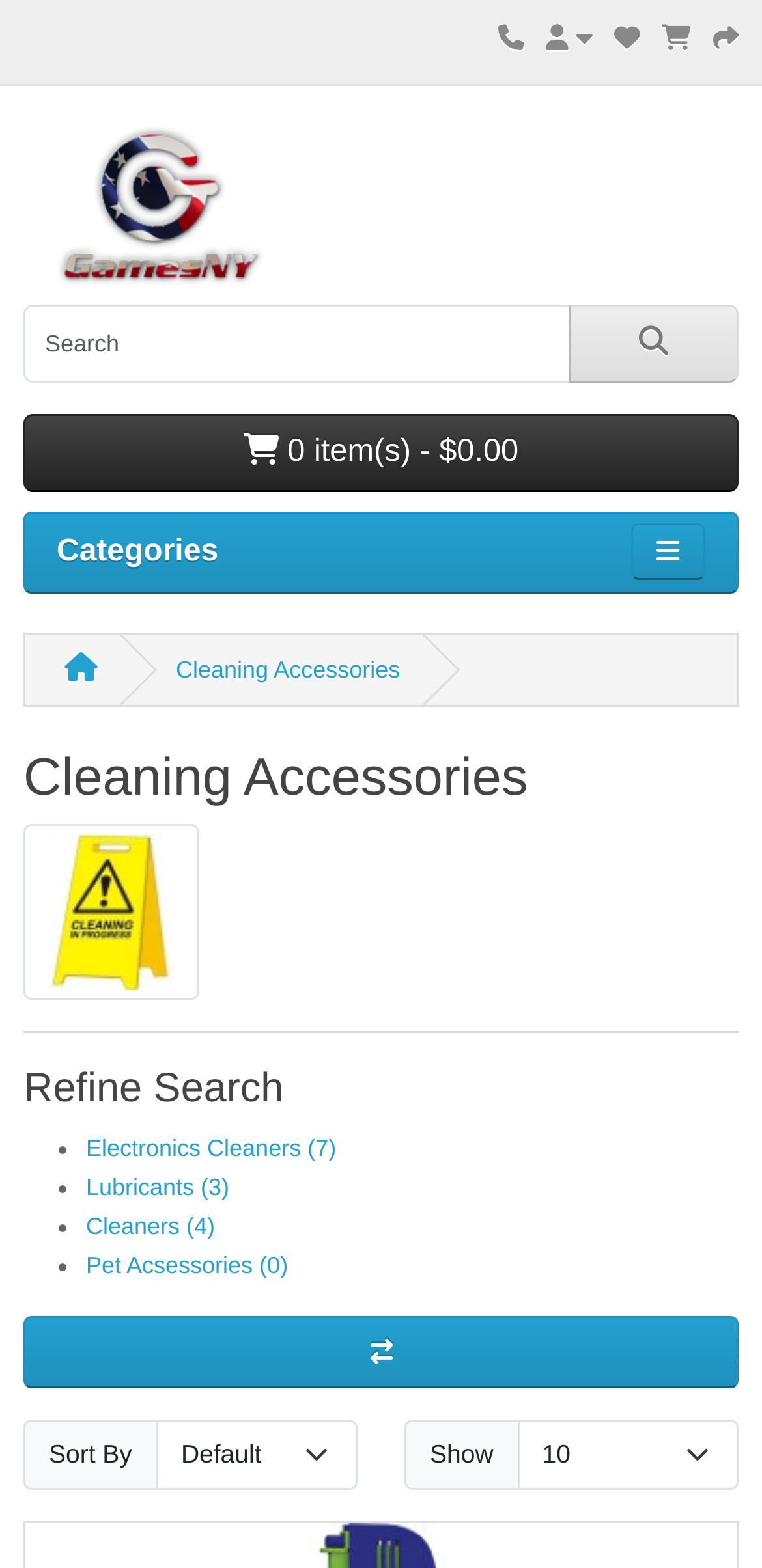Can you find the bounding box coordinates for the element that needs to be clicked to execute this instruction: "View shopping cart"? The coordinates should be given as four float numbers between 0 and 1, i.e., [left, top, right, bottom].

[0.031, 0.263, 0.969, 0.313]